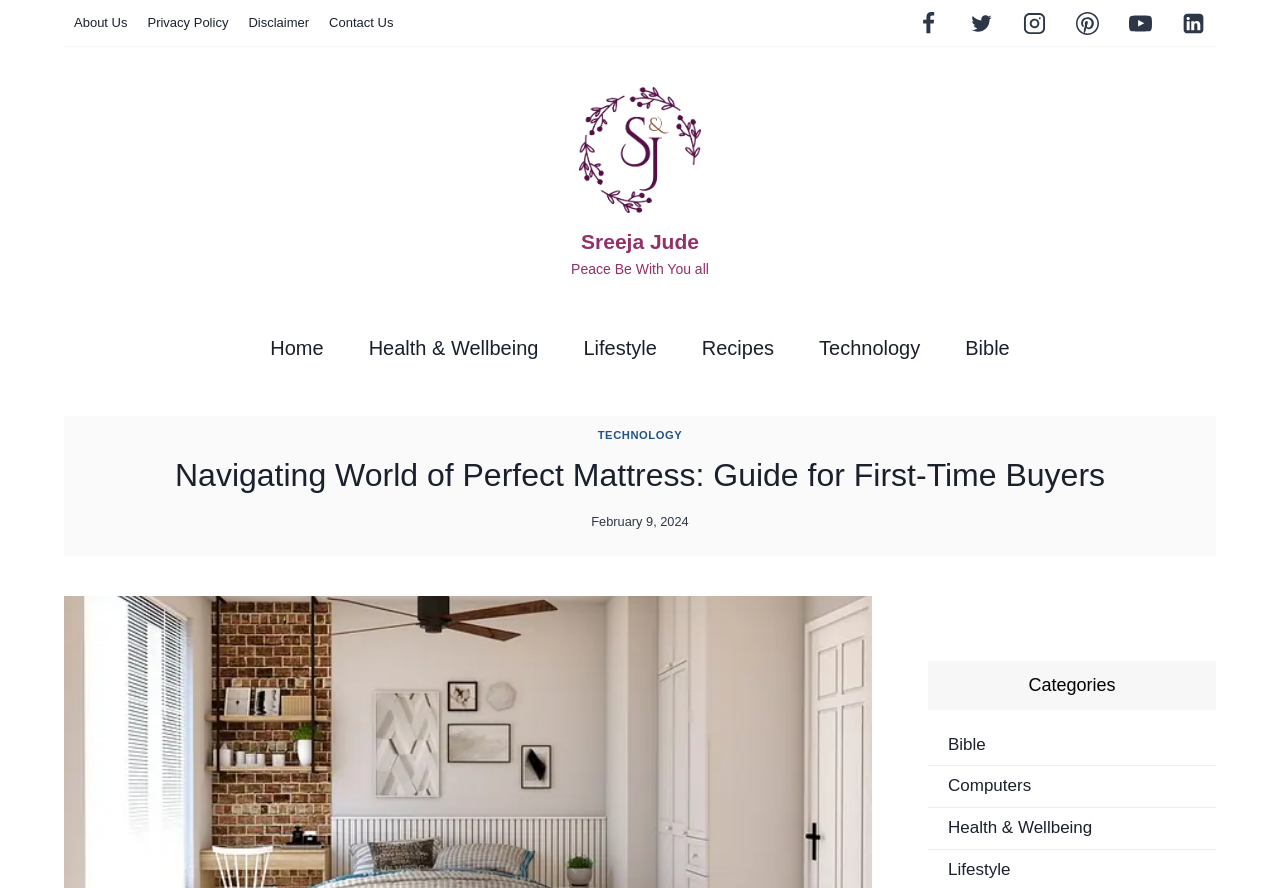What is the date of the article?
From the image, provide a succinct answer in one word or a short phrase.

February 9, 2024